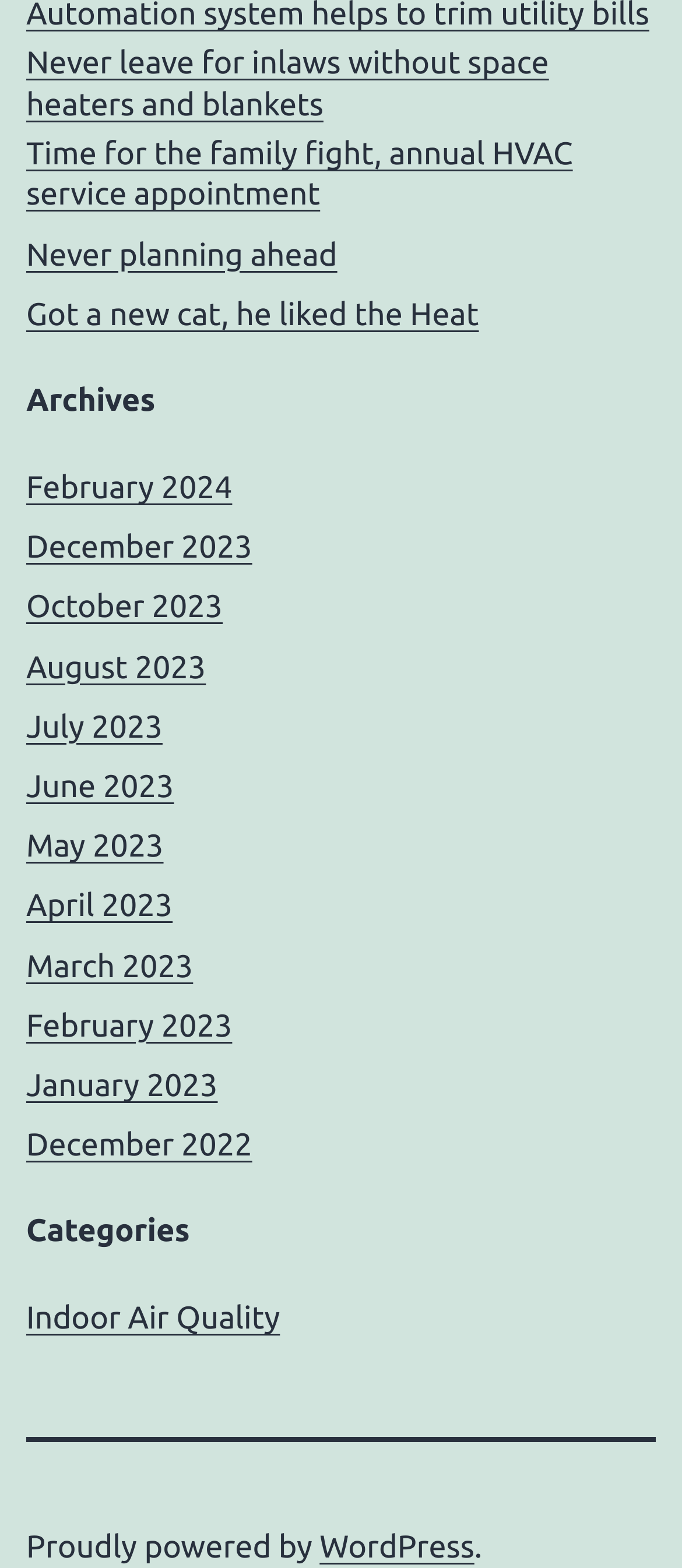Could you specify the bounding box coordinates for the clickable section to complete the following instruction: "read terms and conditions"?

None